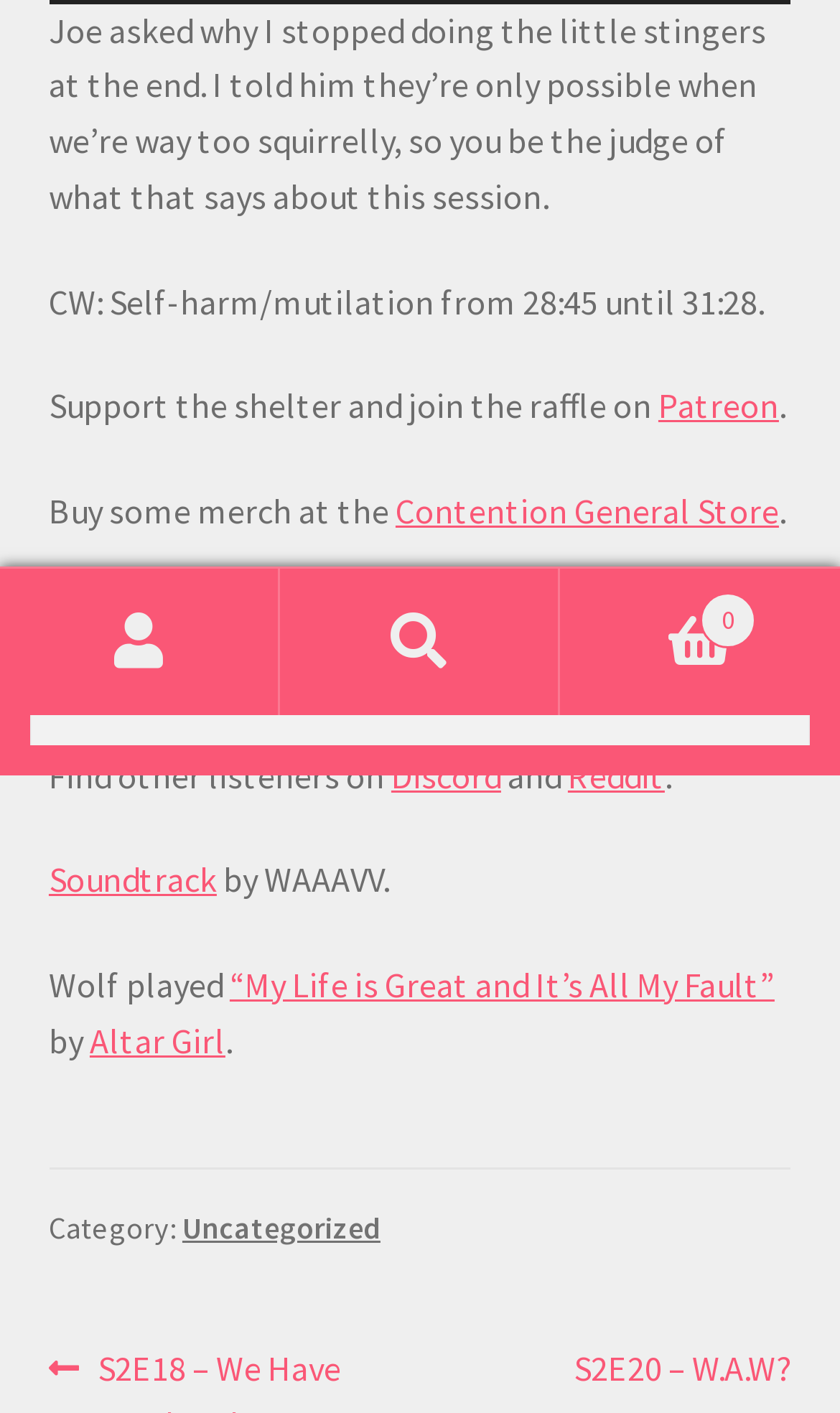Determine the bounding box coordinates for the HTML element mentioned in the following description: "contractors’ mailing list". The coordinates should be a list of four floats ranging from 0 to 1, represented as [left, top, right, bottom].

None